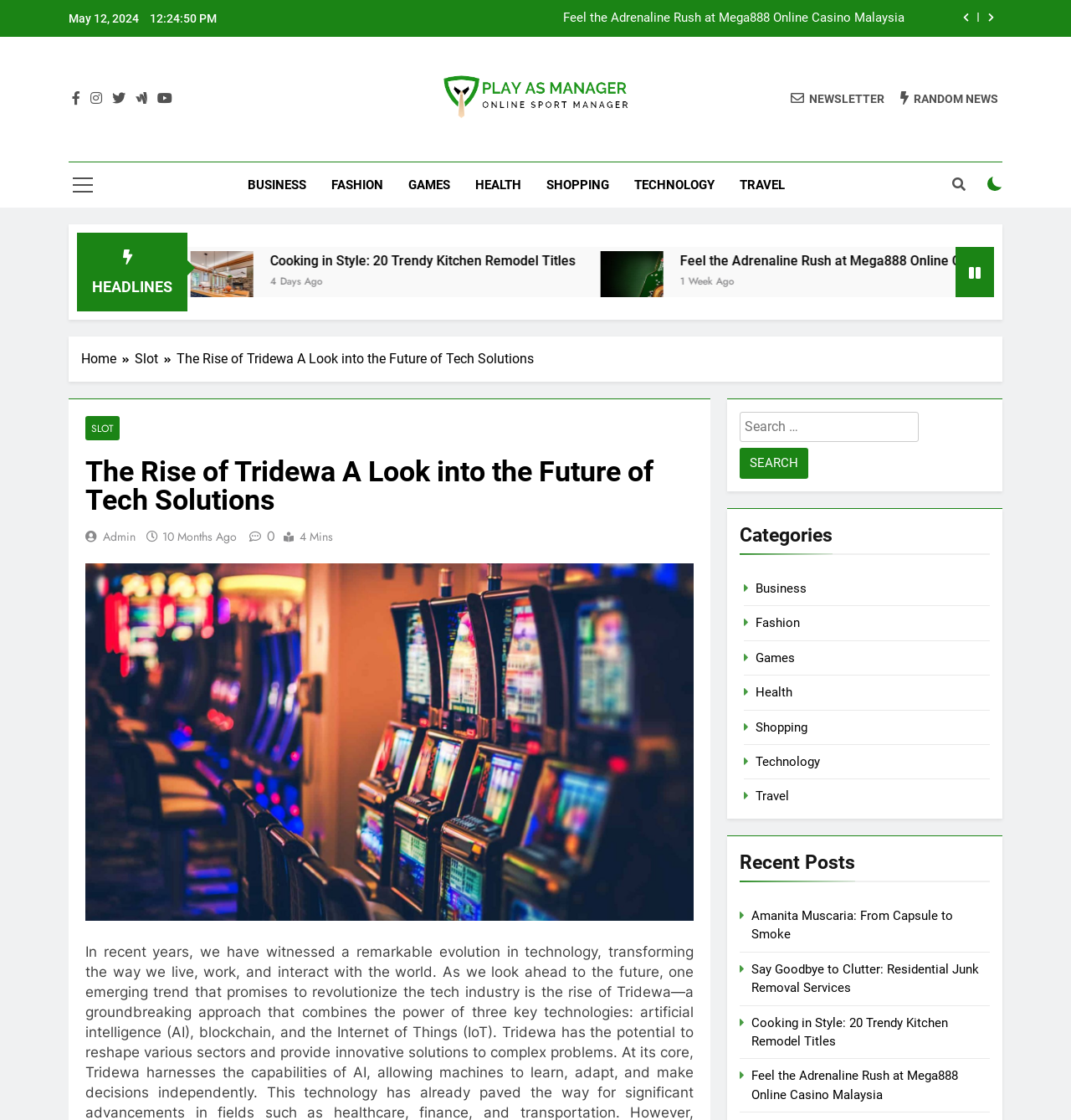Please identify the bounding box coordinates of the area I need to click to accomplish the following instruction: "Read the 'Cooking in Style: 20 Trendy Kitchen Remodel Titles' article".

[0.007, 0.224, 0.065, 0.28]